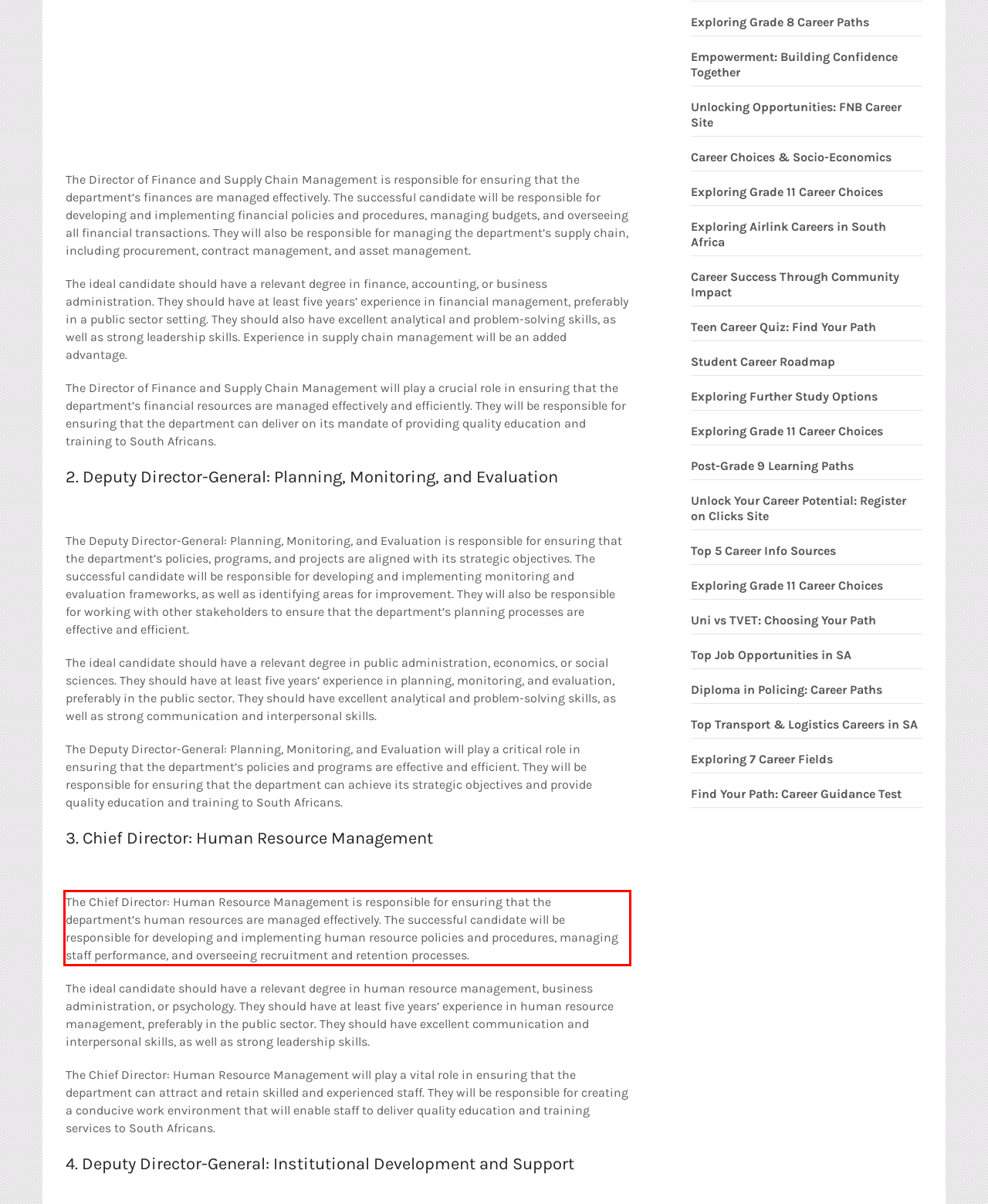From the provided screenshot, extract the text content that is enclosed within the red bounding box.

The Chief Director: Human Resource Management is responsible for ensuring that the department’s human resources are managed effectively. The successful candidate will be responsible for developing and implementing human resource policies and procedures, managing staff performance, and overseeing recruitment and retention processes.